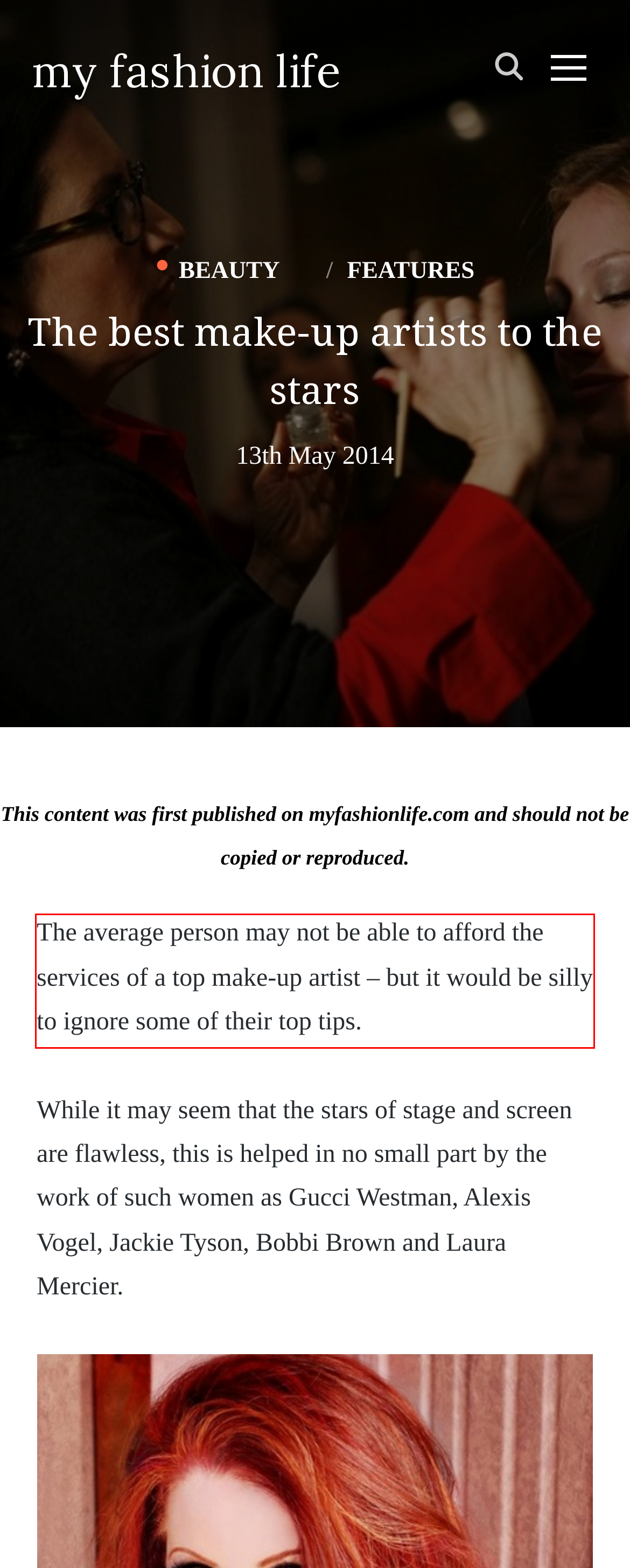Analyze the red bounding box in the provided webpage screenshot and generate the text content contained within.

The average person may not be able to afford the services of a top make-up artist – but it would be silly to ignore some of their top tips.